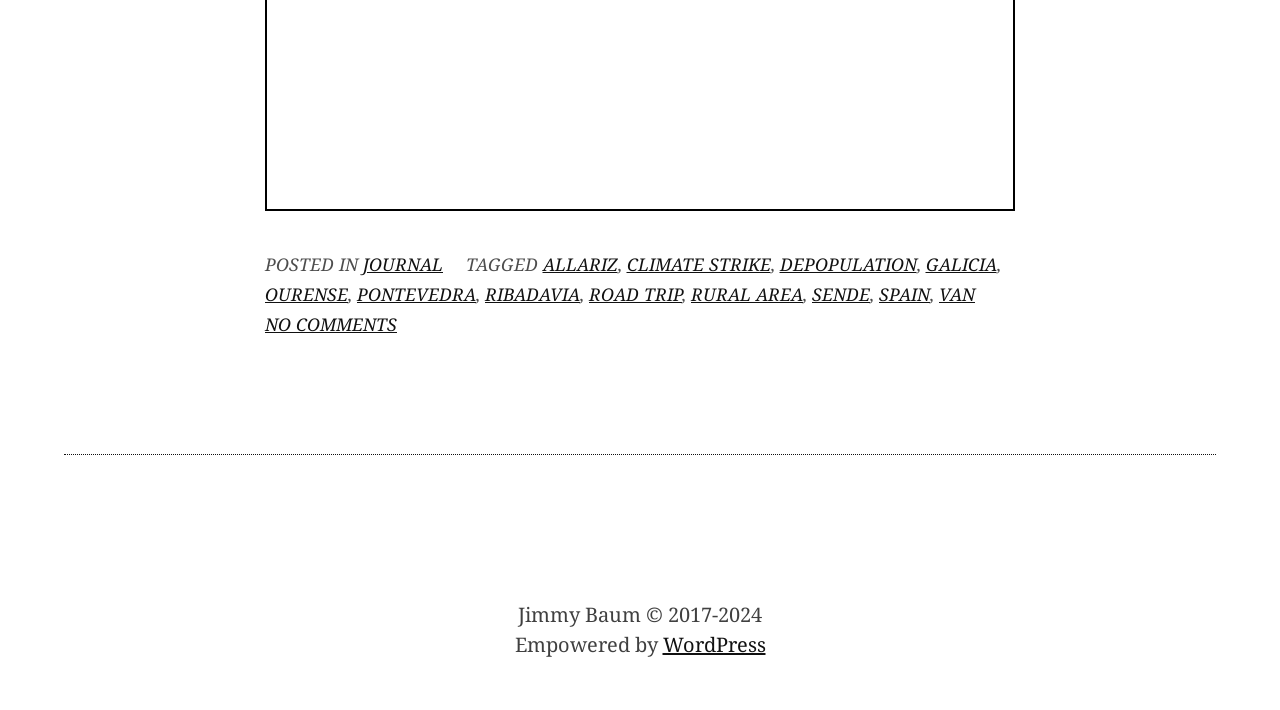Extract the bounding box coordinates of the UI element described by: "rural area". The coordinates should include four float numbers ranging from 0 to 1, e.g., [left, top, right, bottom].

[0.54, 0.397, 0.627, 0.431]